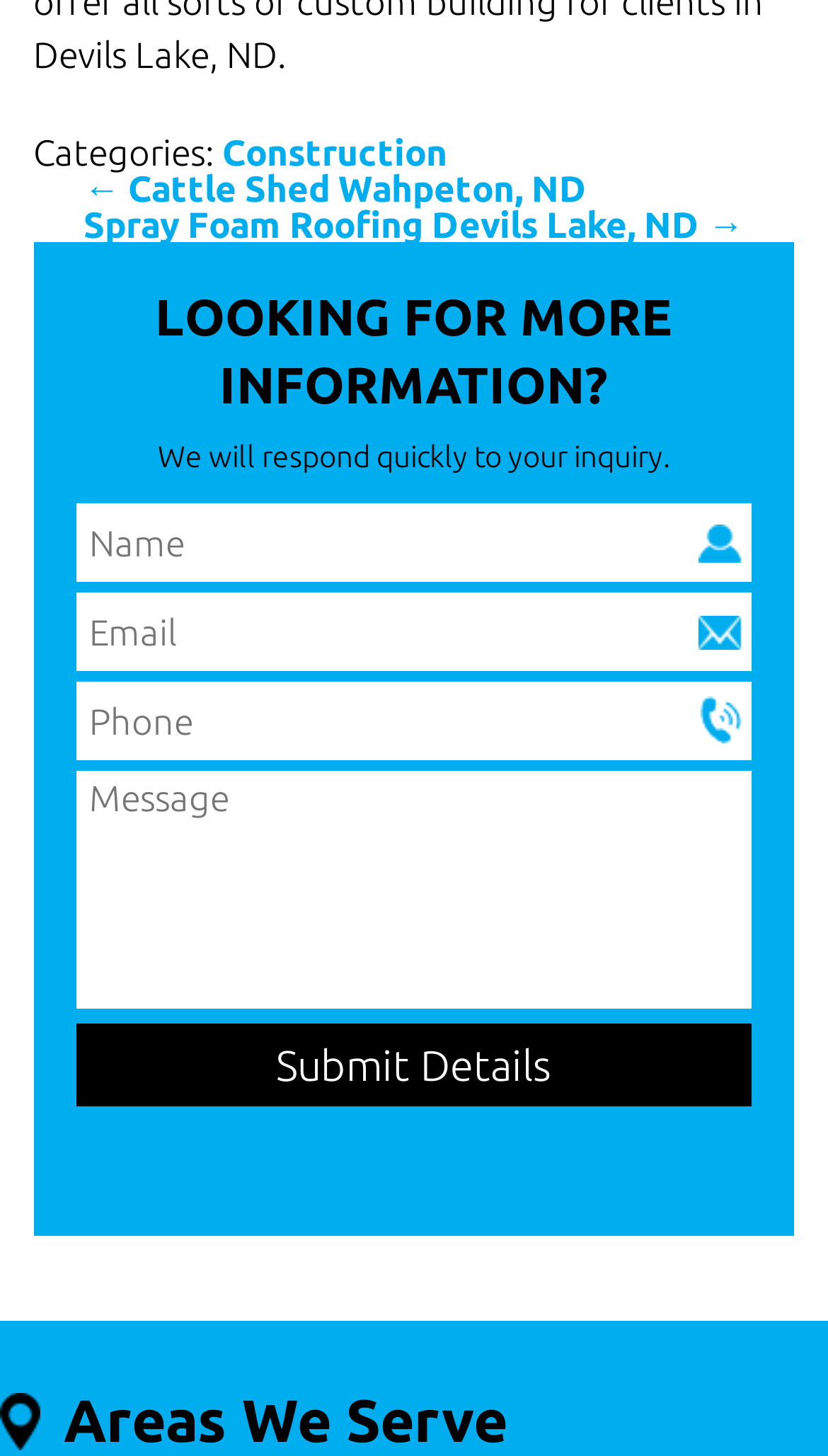Based on the image, provide a detailed and complete answer to the question: 
What is the message below the heading?

Below the heading 'LOOKING FOR MORE INFORMATION?' in the complementary section, there is a static text 'We will respond quickly to your inquiry.'. This message is likely reassuring users that their inquiries will be responded to promptly.